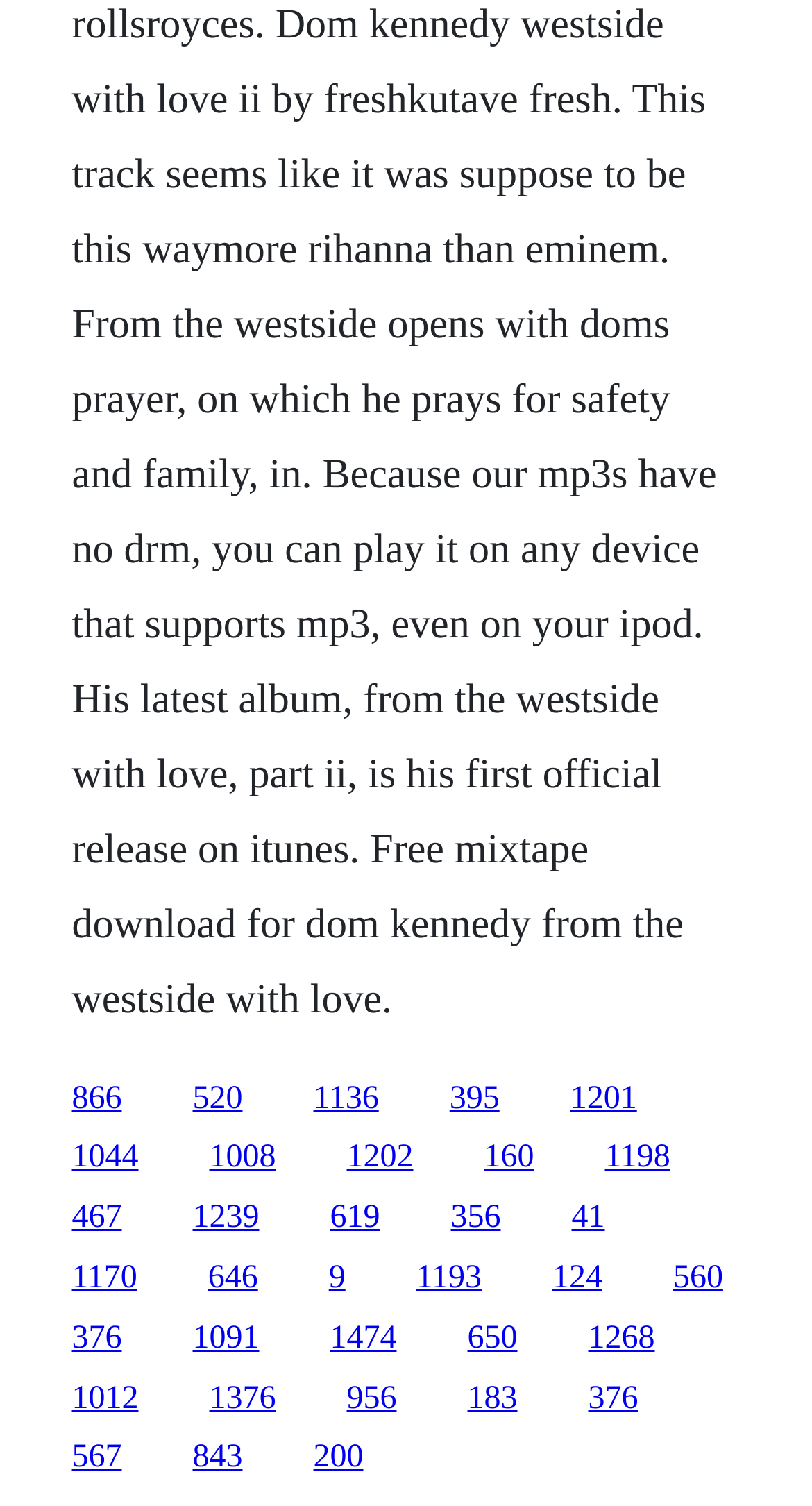Please reply with a single word or brief phrase to the question: 
How many links are on the webpage?

30